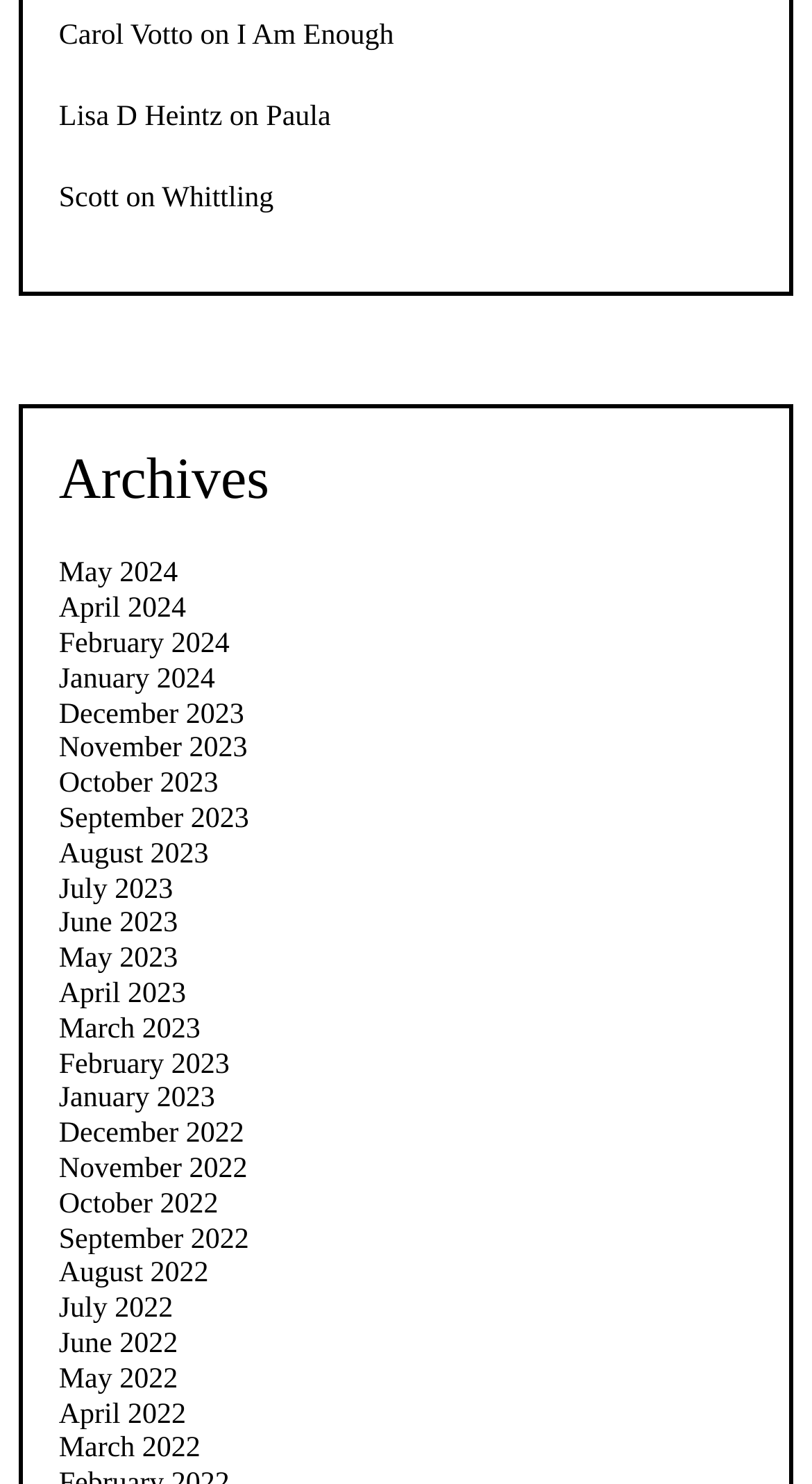Please determine the bounding box coordinates of the element's region to click for the following instruction: "visit Scott's page".

[0.072, 0.124, 0.146, 0.145]